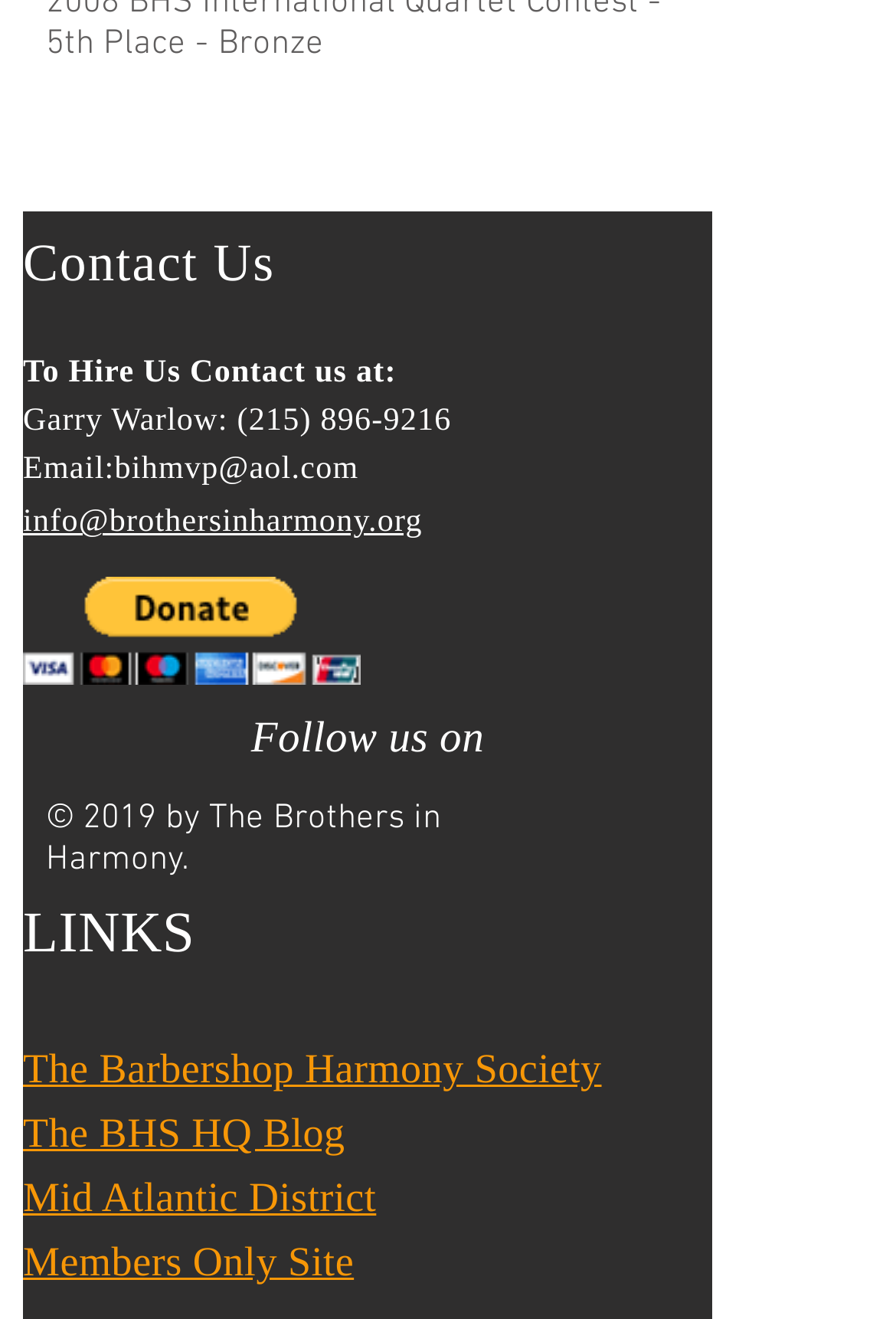Bounding box coordinates should be in the format (top-left x, top-left y, bottom-right x, bottom-right y) and all values should be floating point numbers between 0 and 1. Determine the bounding box coordinate for the UI element described as: Skip to Main Content

None